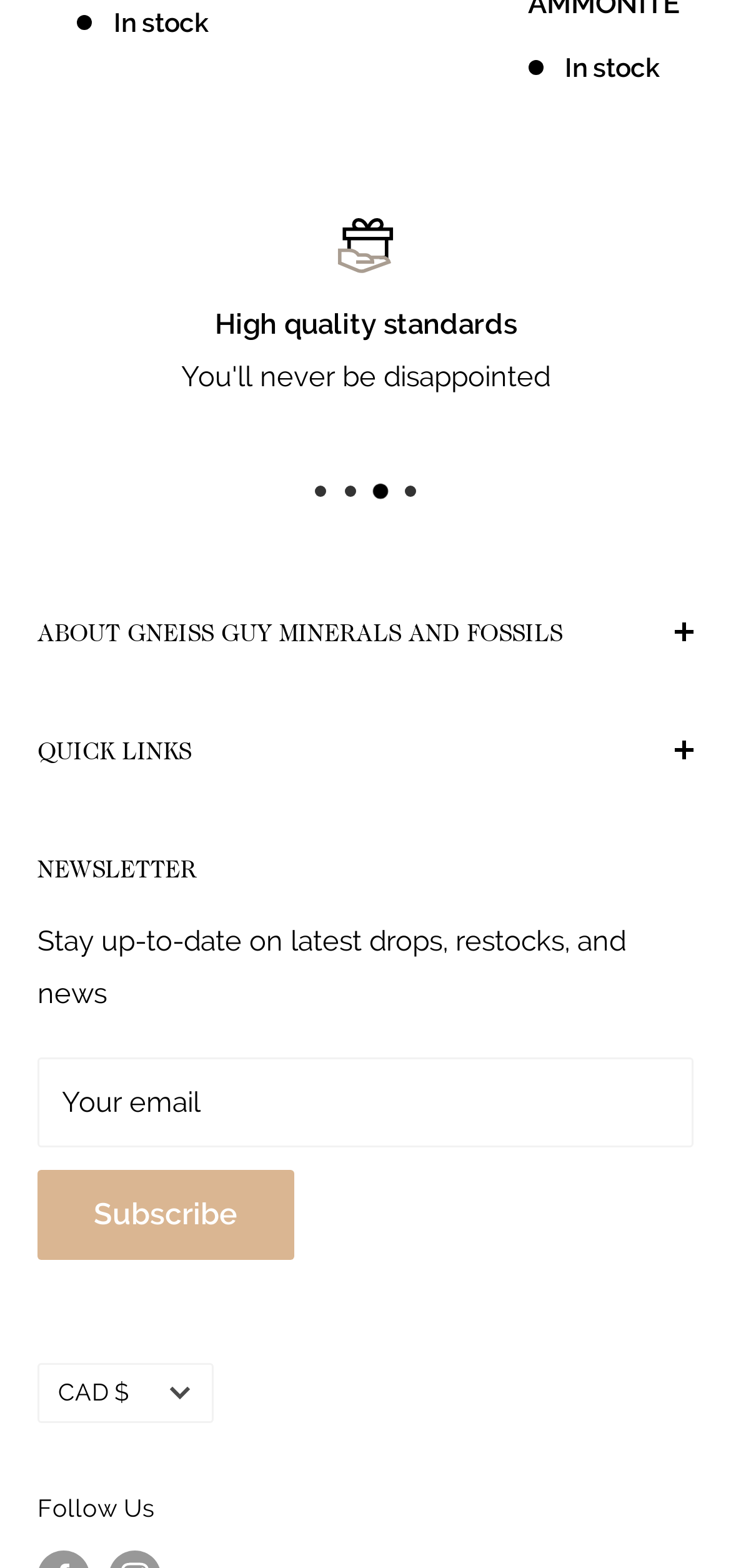Please specify the bounding box coordinates of the clickable region necessary for completing the following instruction: "Visit the FAQ page". The coordinates must consist of four float numbers between 0 and 1, i.e., [left, top, right, bottom].

[0.051, 0.543, 0.897, 0.58]